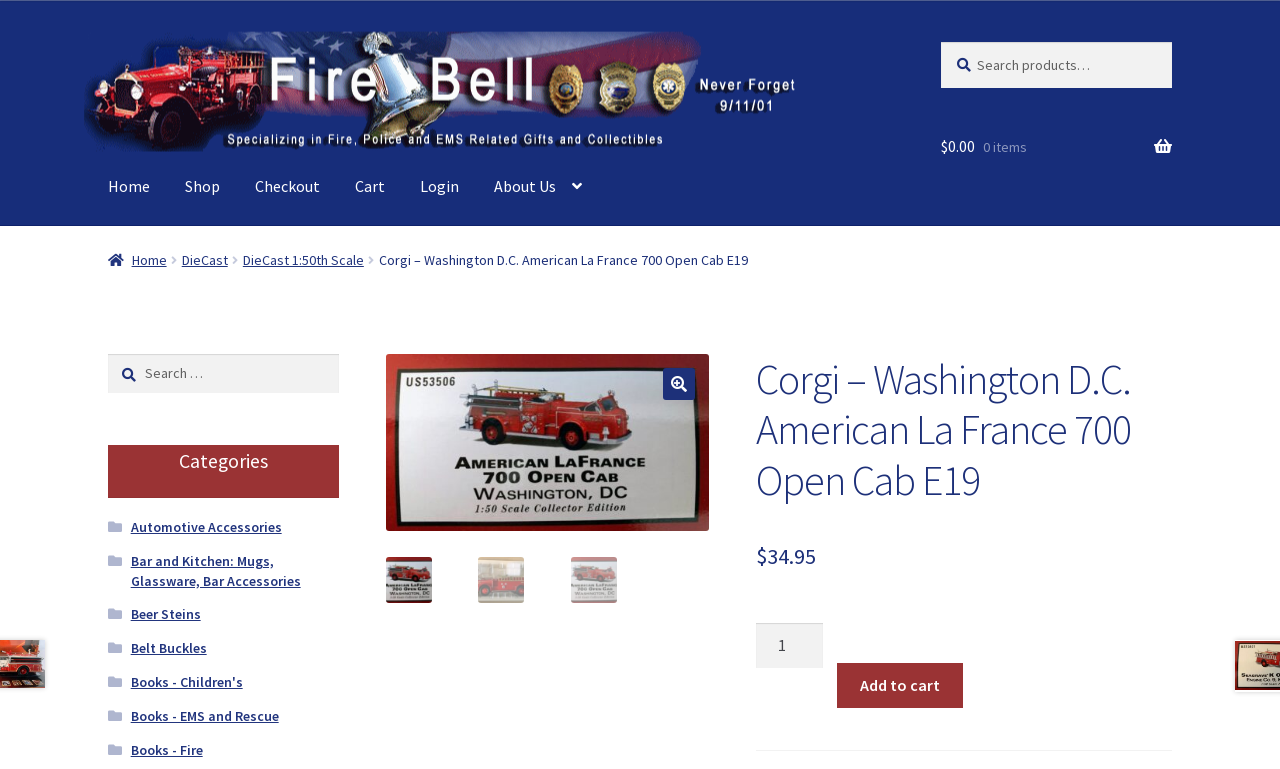Extract the bounding box coordinates for the UI element described as: "Links Fire & Police".

[0.45, 0.293, 0.547, 0.363]